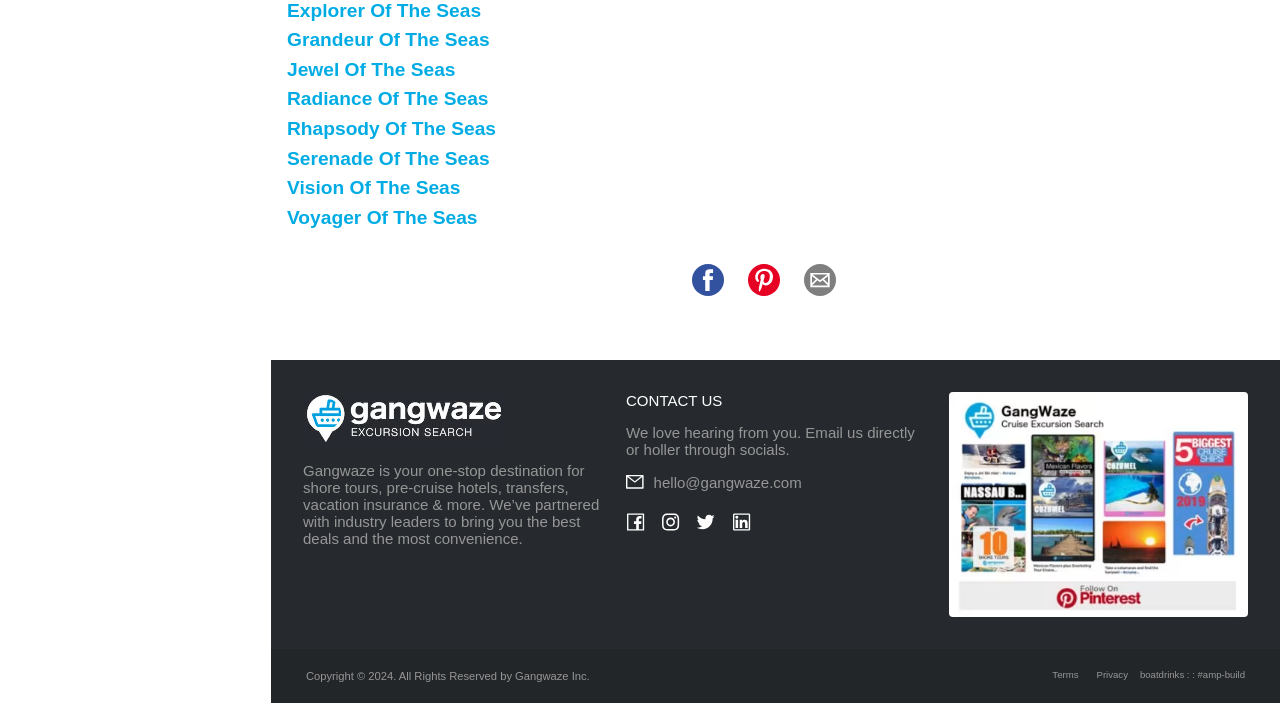Please identify the bounding box coordinates of the clickable region that I should interact with to perform the following instruction: "Share on Facebook". The coordinates should be expressed as four float numbers between 0 and 1, i.e., [left, top, right, bottom].

[0.54, 0.376, 0.565, 0.422]